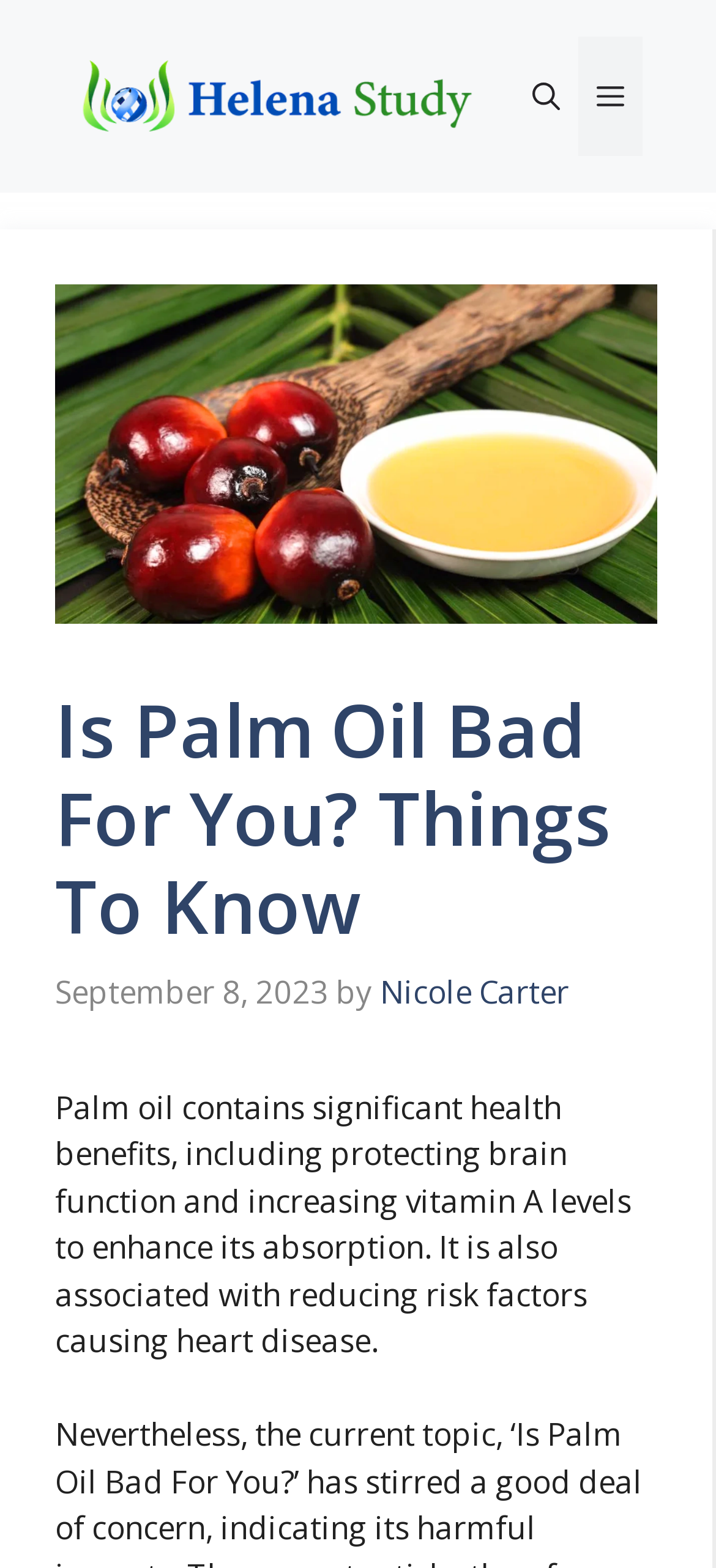What is the purpose of the button at the top right corner?
Look at the screenshot and give a one-word or phrase answer.

Open search